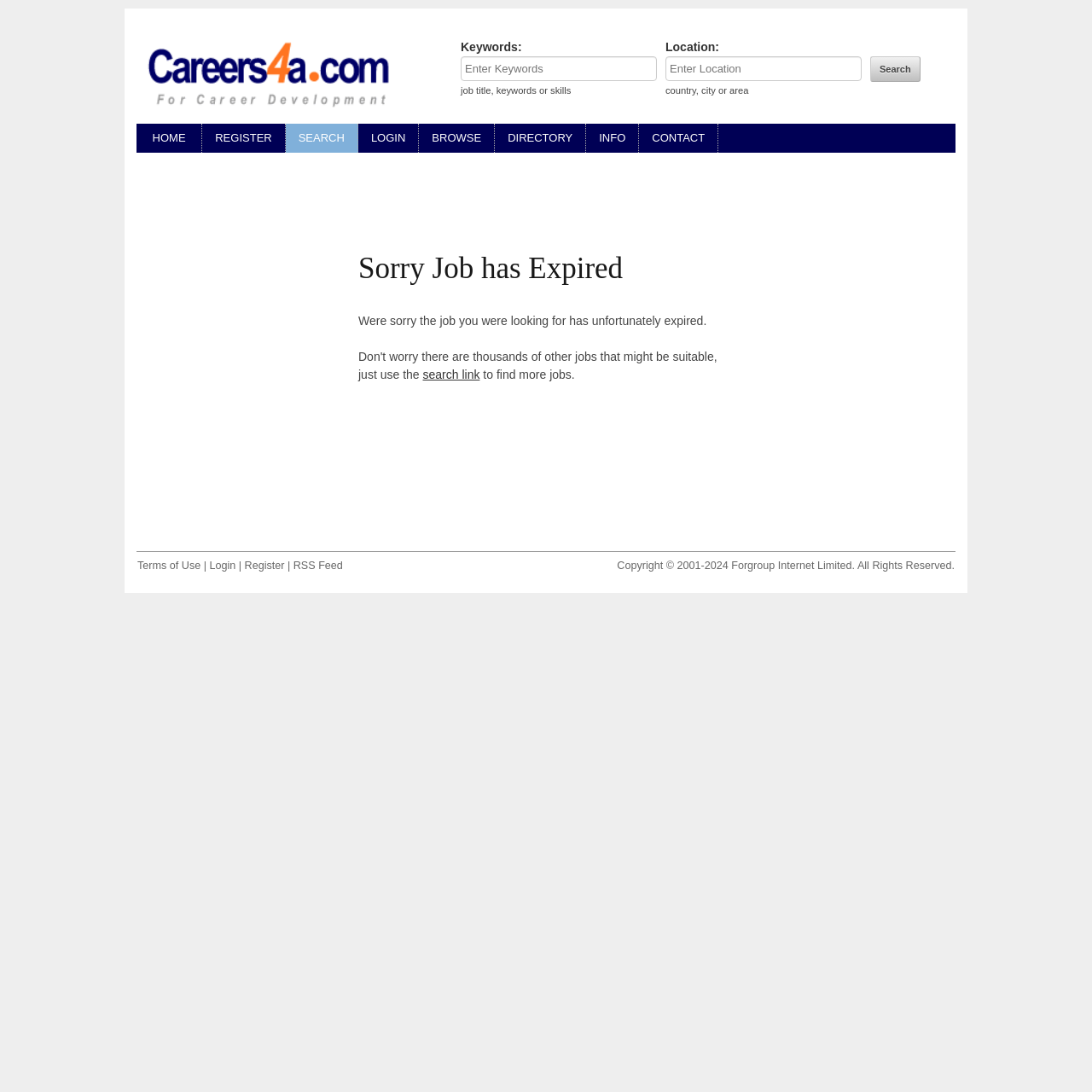Given the element description: "RSS Feed", predict the bounding box coordinates of the UI element it refers to, using four float numbers between 0 and 1, i.e., [left, top, right, bottom].

[0.269, 0.512, 0.314, 0.523]